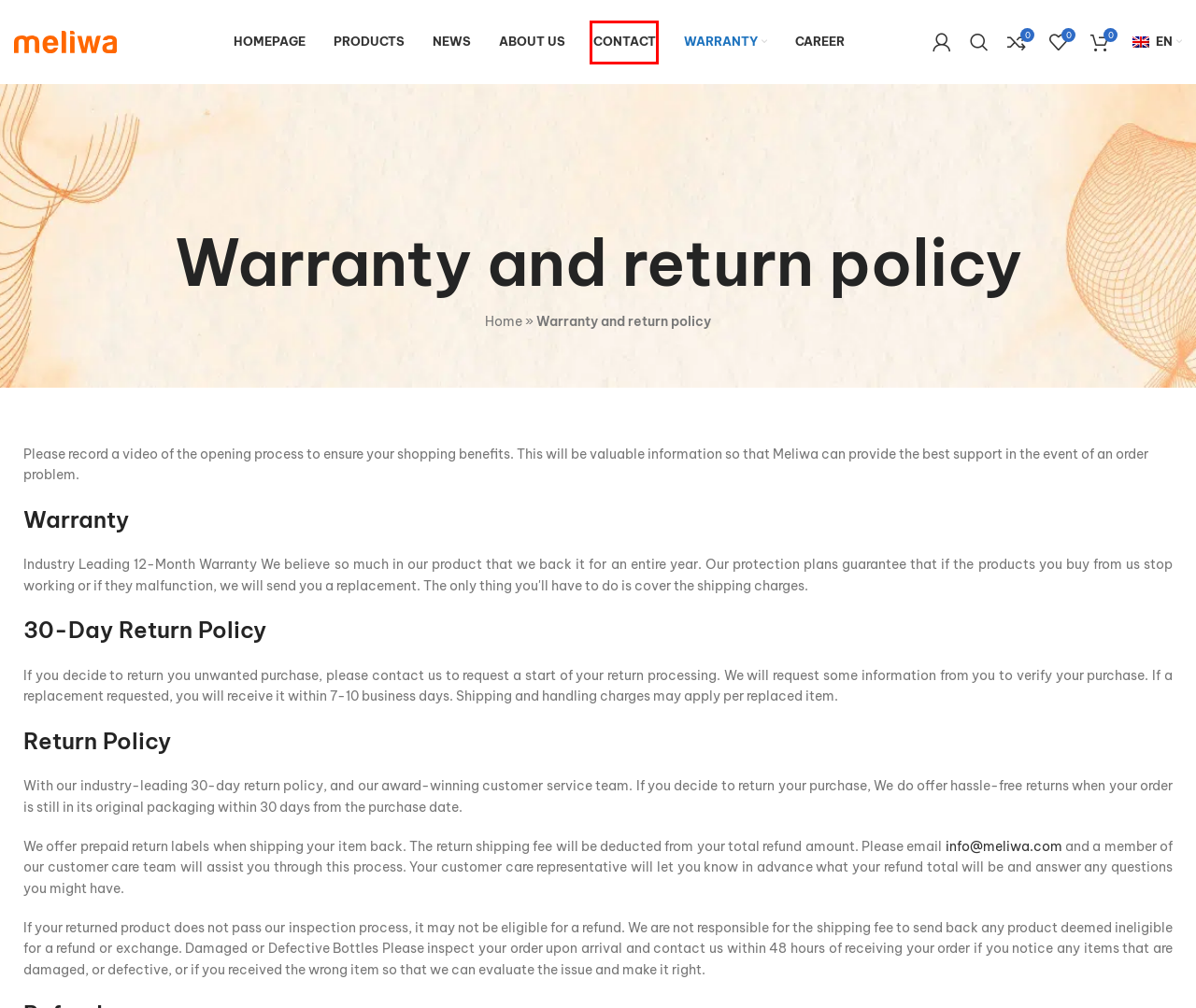You have a screenshot of a webpage with a red bounding box around an element. Identify the webpage description that best fits the new page that appears after clicking the selected element in the red bounding box. Here are the candidates:
A. Career - meliwa
B. Best Meliwa air purifiers with good price 2023 | Meliwa
C. Contact information | Meliwa
D. Your wishlists | Meliwa
E. Meliwa Compare | Meliwa
F. Overview of the electronic brand Meliwa
G. Update product lines of Meliwa air purifiers
H. Stay up to date with the latest news and events in Meliwa

C